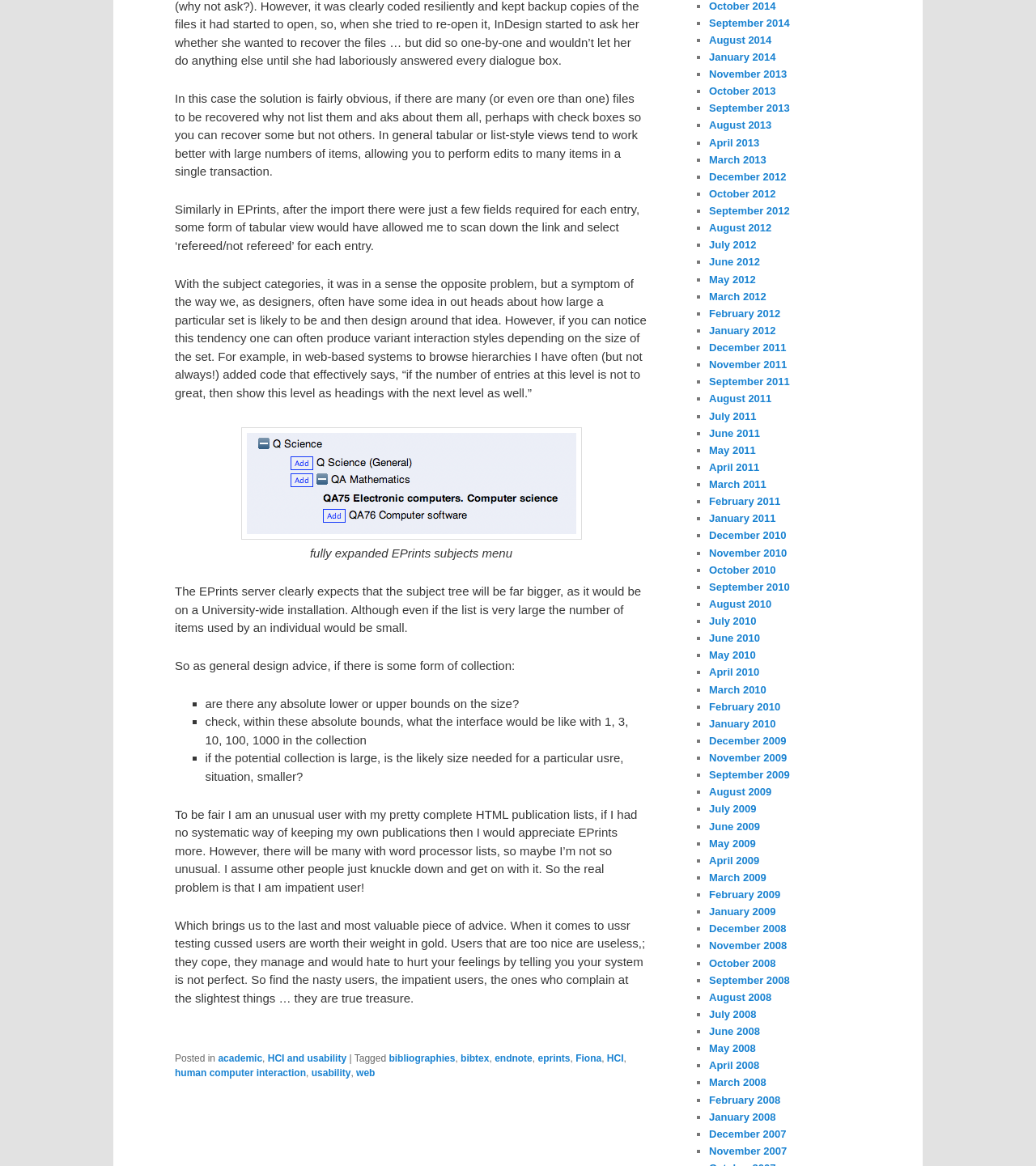Given the webpage screenshot and the description, determine the bounding box coordinates (top-left x, top-left y, bottom-right x, bottom-right y) that define the location of the UI element matching this description: Fiona

[0.556, 0.903, 0.581, 0.913]